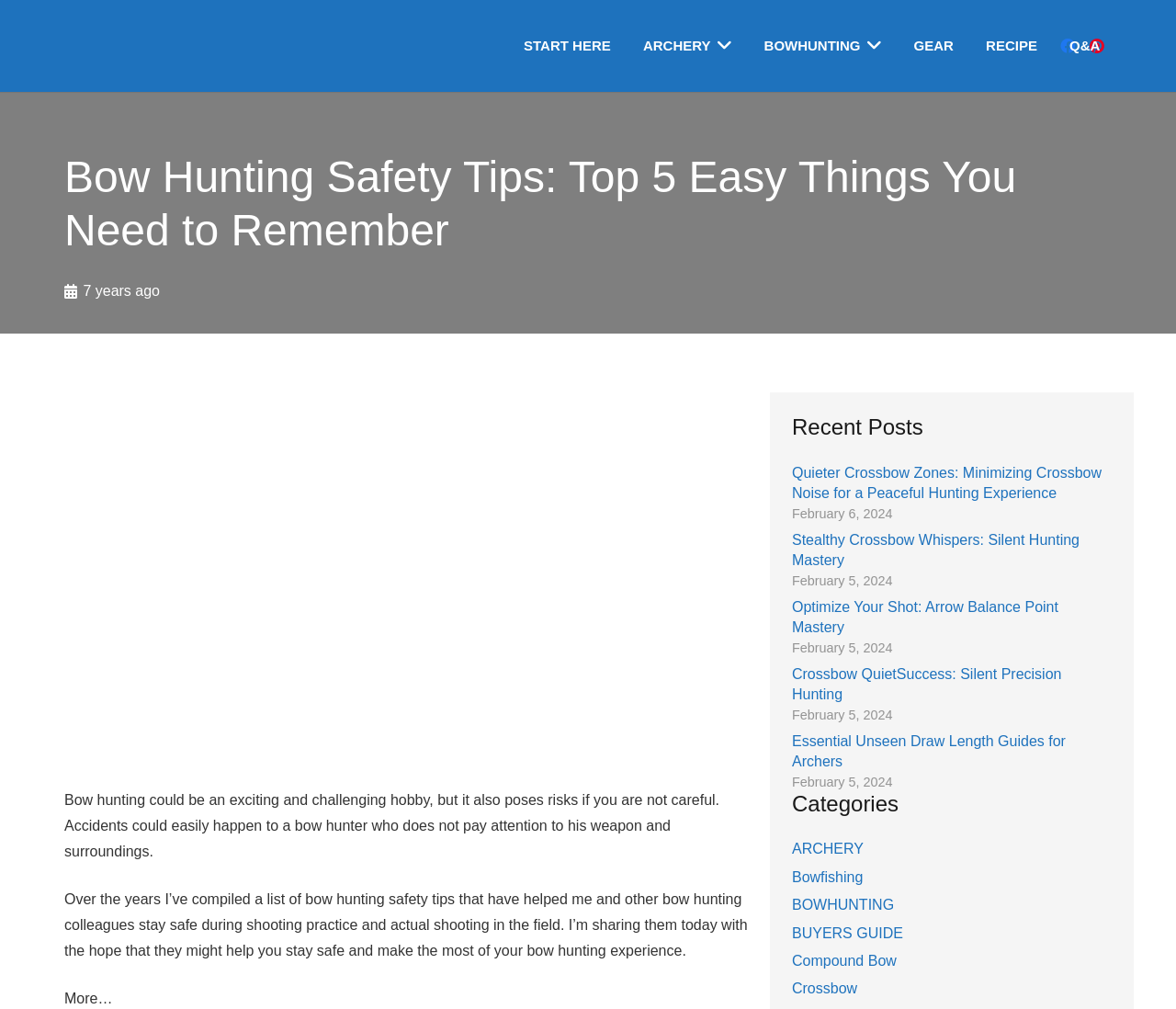Locate the bounding box coordinates of the clickable area needed to fulfill the instruction: "Read the 'Recent Posts' section".

[0.673, 0.411, 0.945, 0.437]